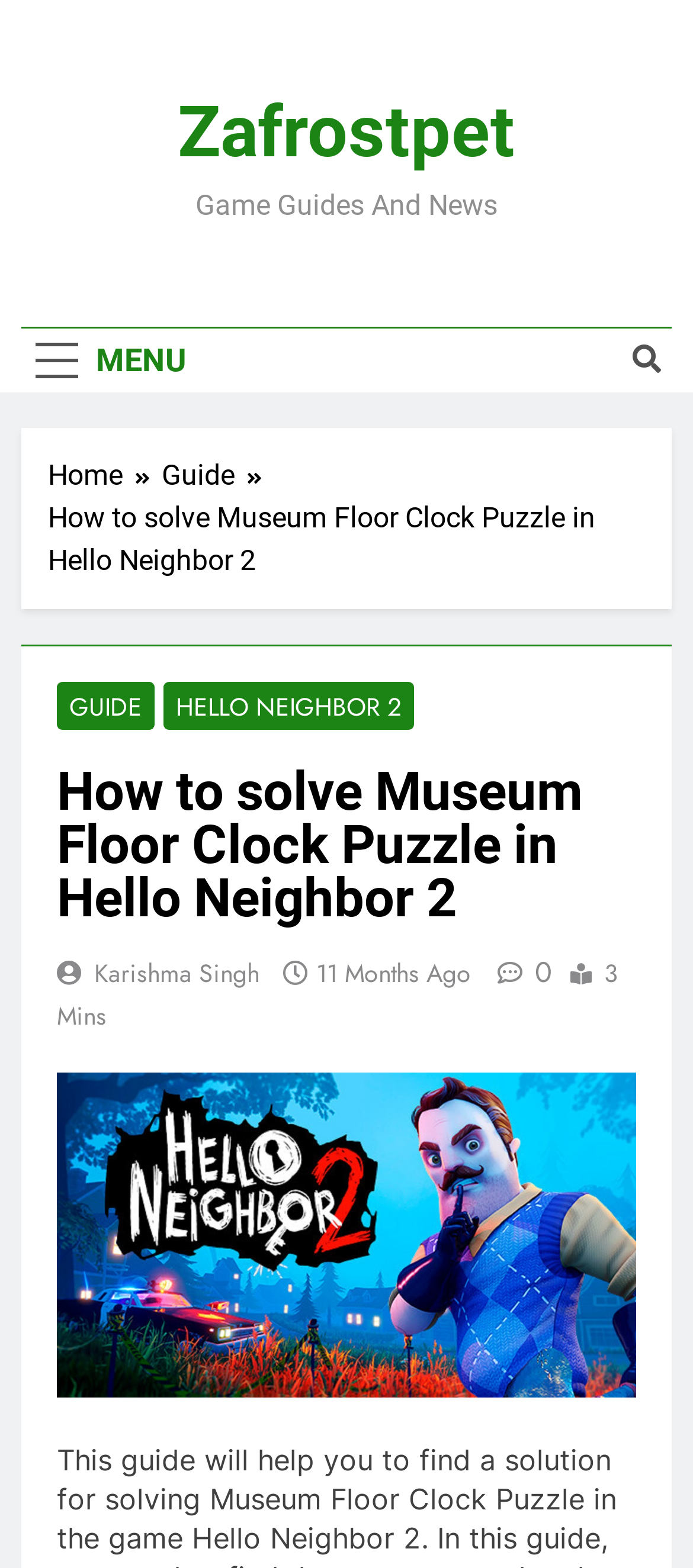Indicate the bounding box coordinates of the element that must be clicked to execute the instruction: "Click on the MENU button". The coordinates should be given as four float numbers between 0 and 1, i.e., [left, top, right, bottom].

[0.031, 0.21, 0.29, 0.25]